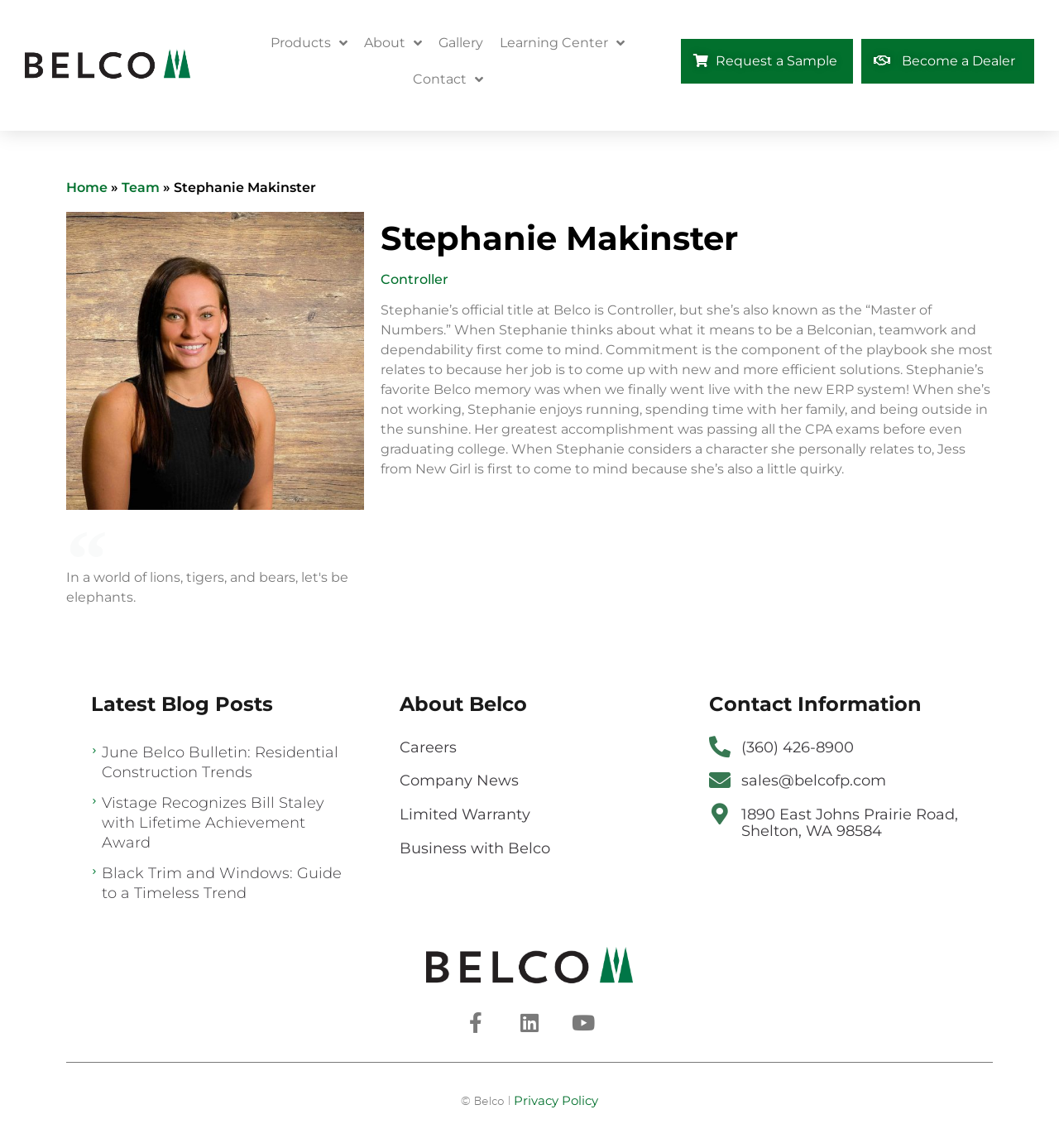Specify the bounding box coordinates of the region I need to click to perform the following instruction: "learn about hieroglyphs". The coordinates must be four float numbers in the range of 0 to 1, i.e., [left, top, right, bottom].

None